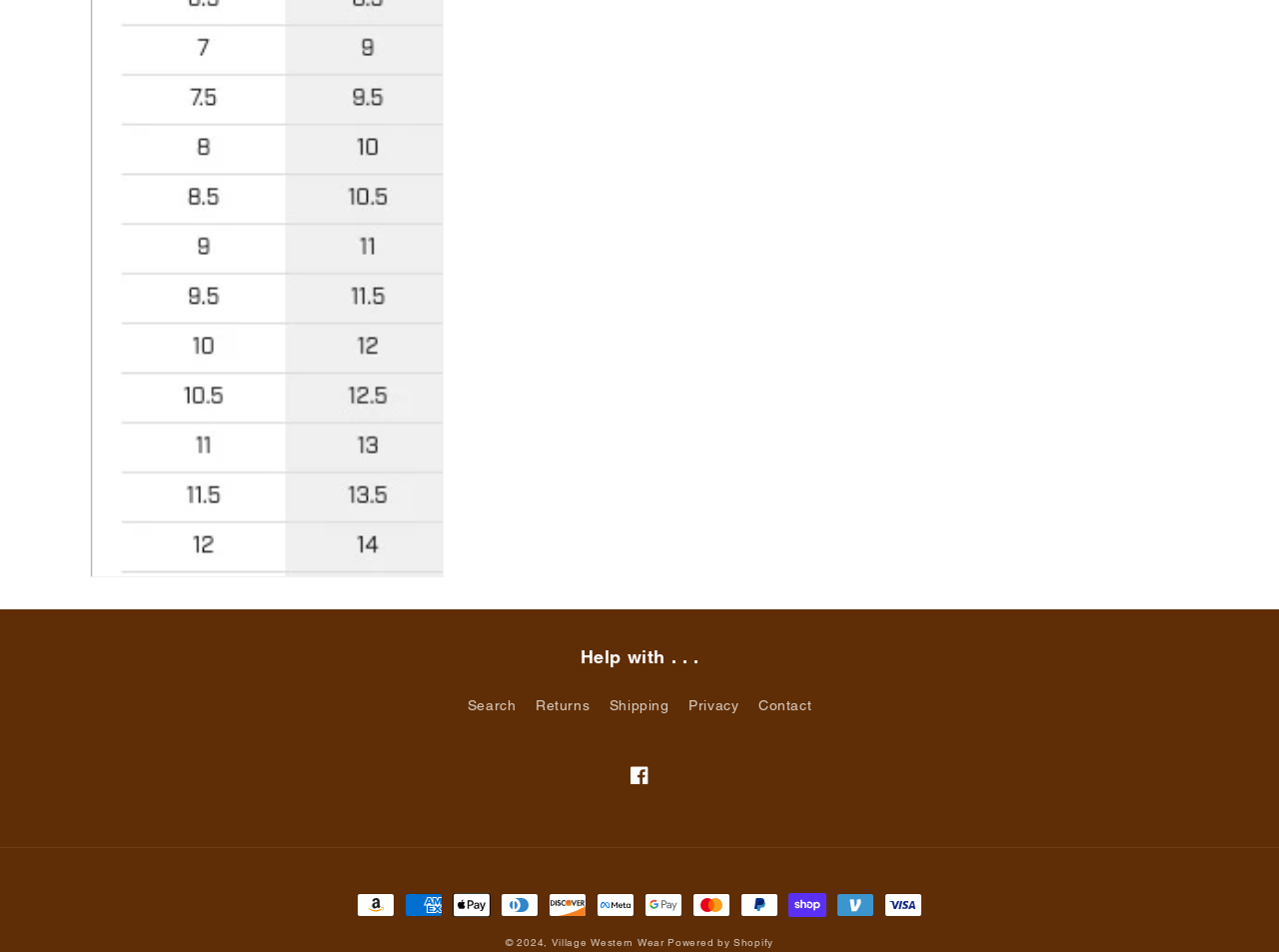Please give a one-word or short phrase response to the following question: 
Is there a contact page?

Yes